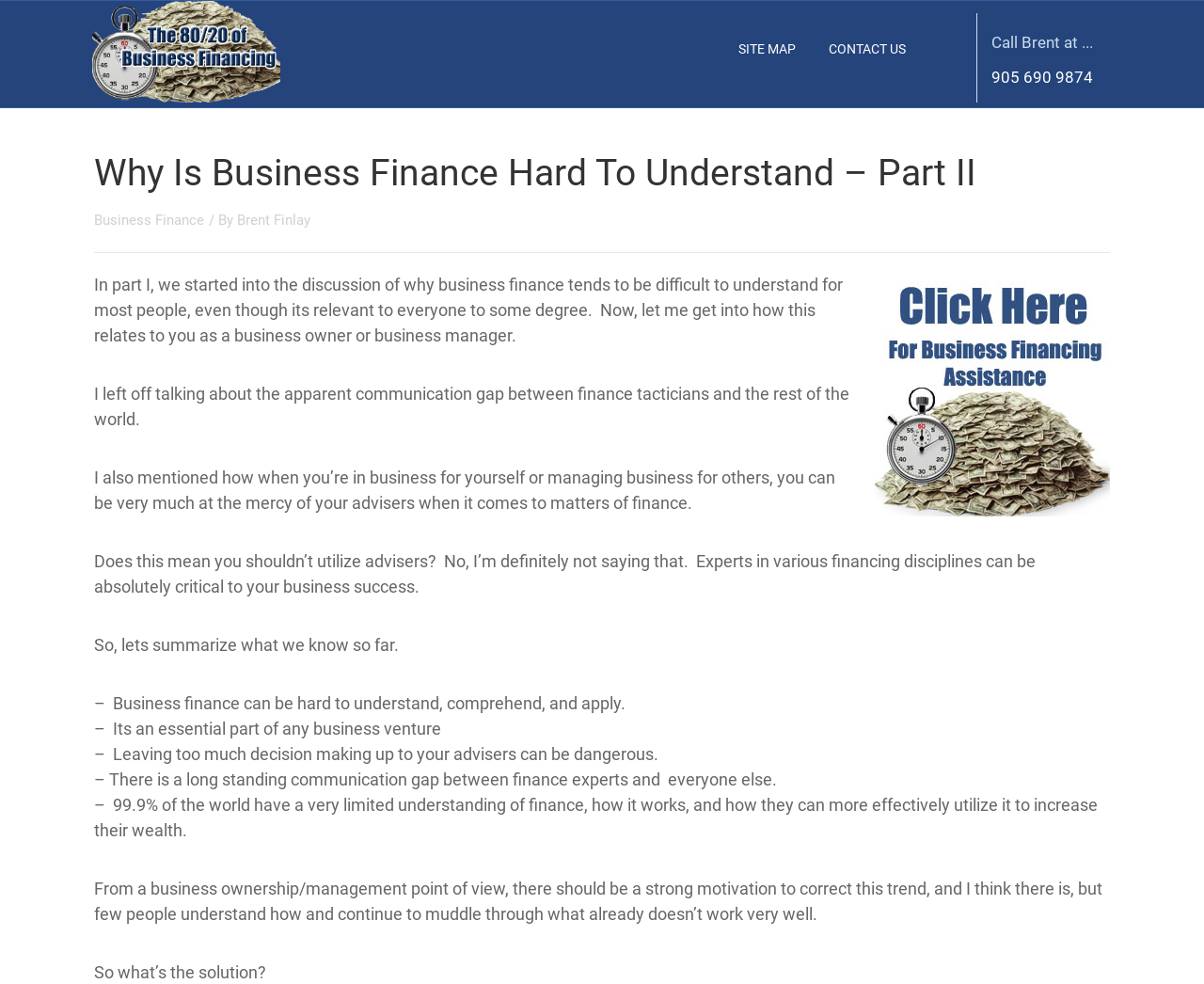From the image, can you give a detailed response to the question below:
What is the main issue with business finance?

I found the main issue with business finance by looking at the heading 'Why Is Business Finance Hard To Understand – Part II' and the text 'Business finance can be hard to understand, comprehend, and apply.', which suggests that the main issue with business finance is that it's hard to understand.